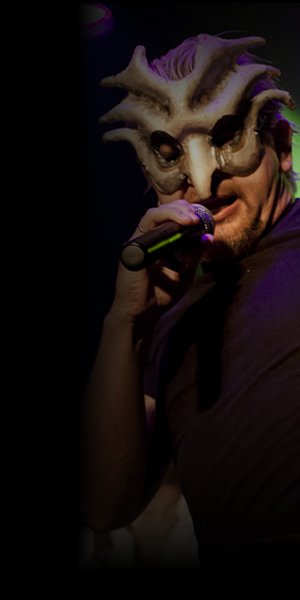What is the performer holding in one hand?
Provide an in-depth answer to the question, covering all aspects.

The performer is passionately engaging with the audience, holding a microphone in one hand, which emphasizes the energy and intensity of the moment, indicating that the image is capturing a live performance.